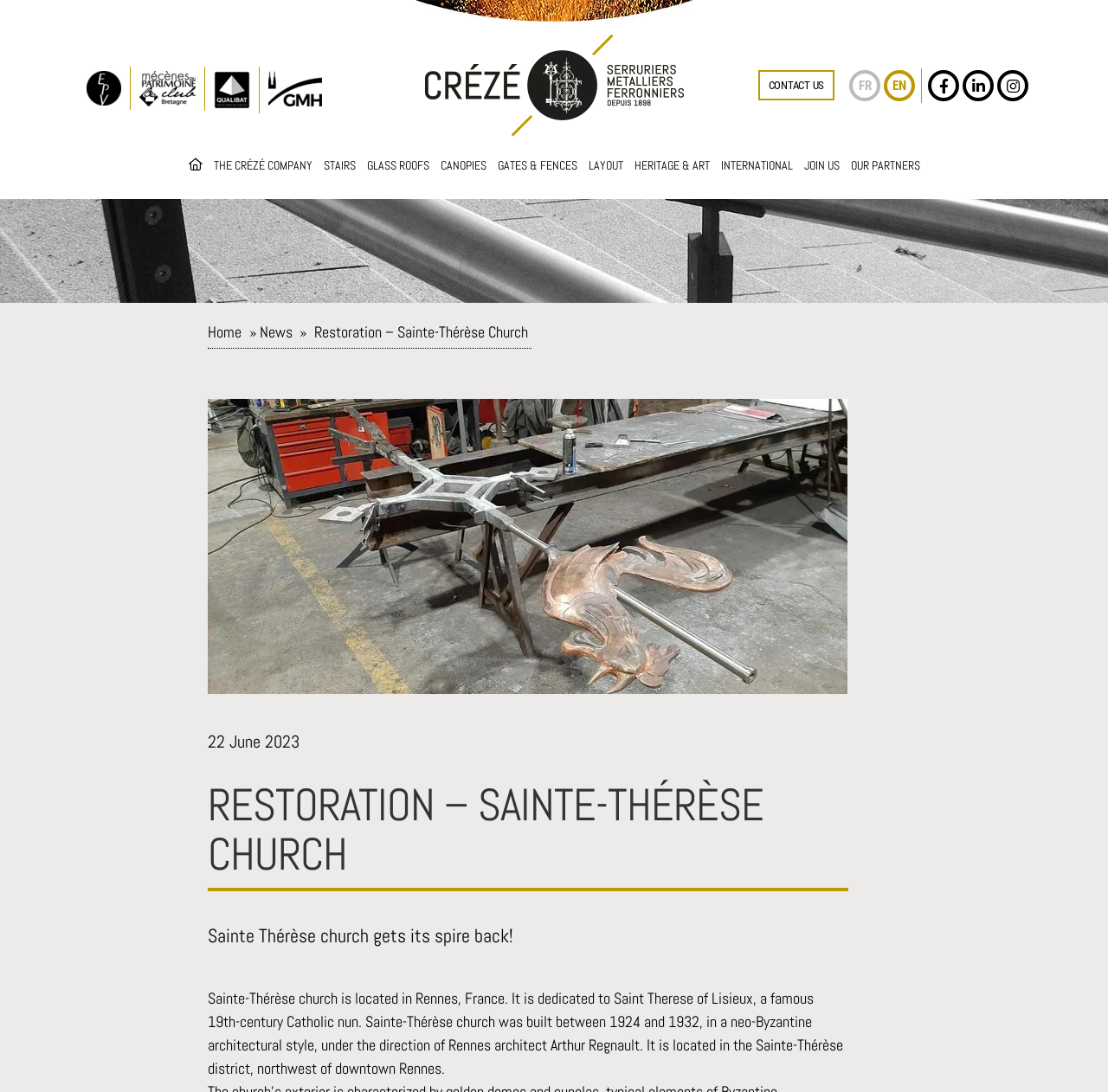Identify the bounding box coordinates necessary to click and complete the given instruction: "View the Flèche Eglise Sainte Thérèse Rennes image".

[0.188, 0.365, 0.765, 0.635]